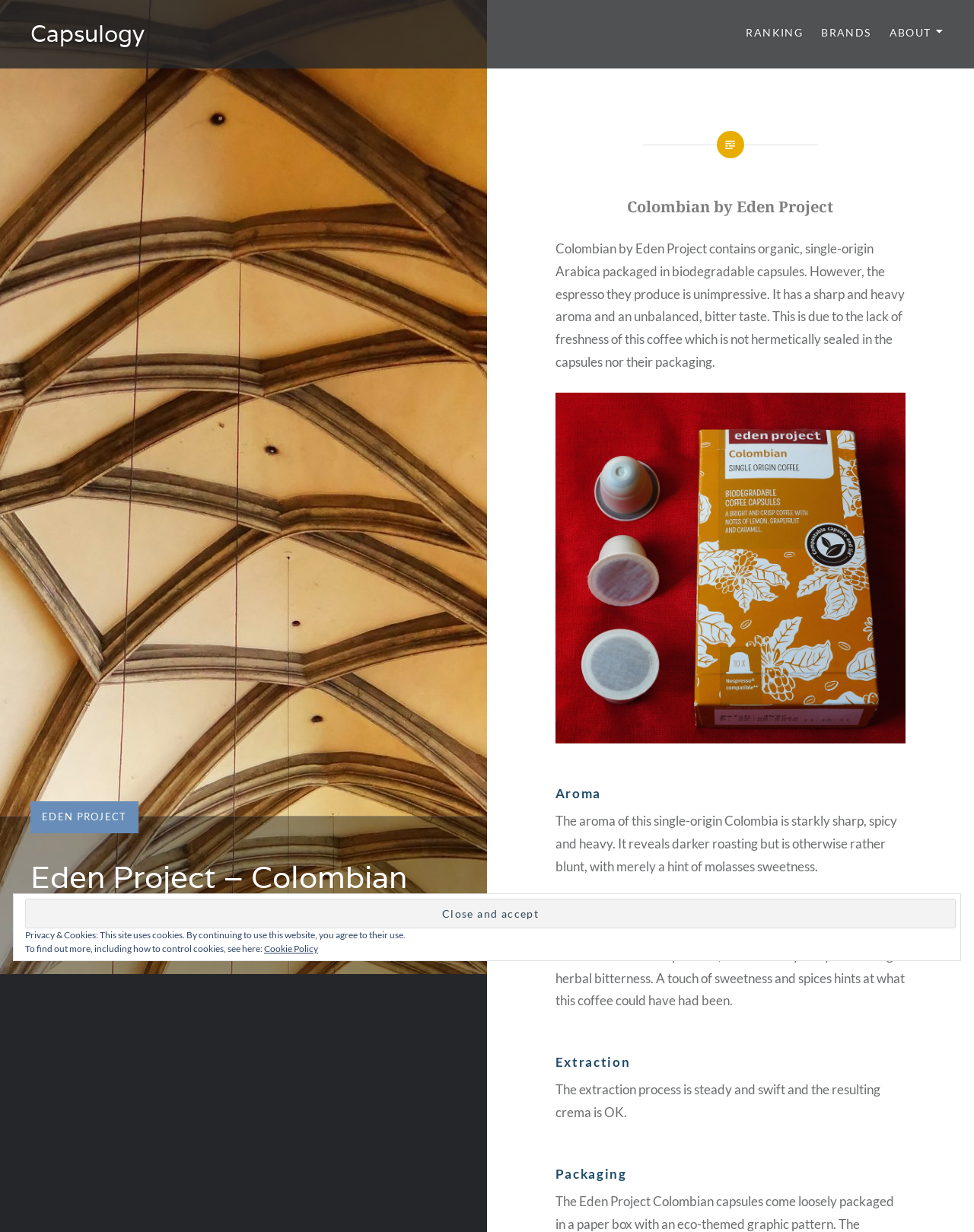What is the issue with the coffee's freshness?
Answer the question using a single word or phrase, according to the image.

Not hermetically sealed